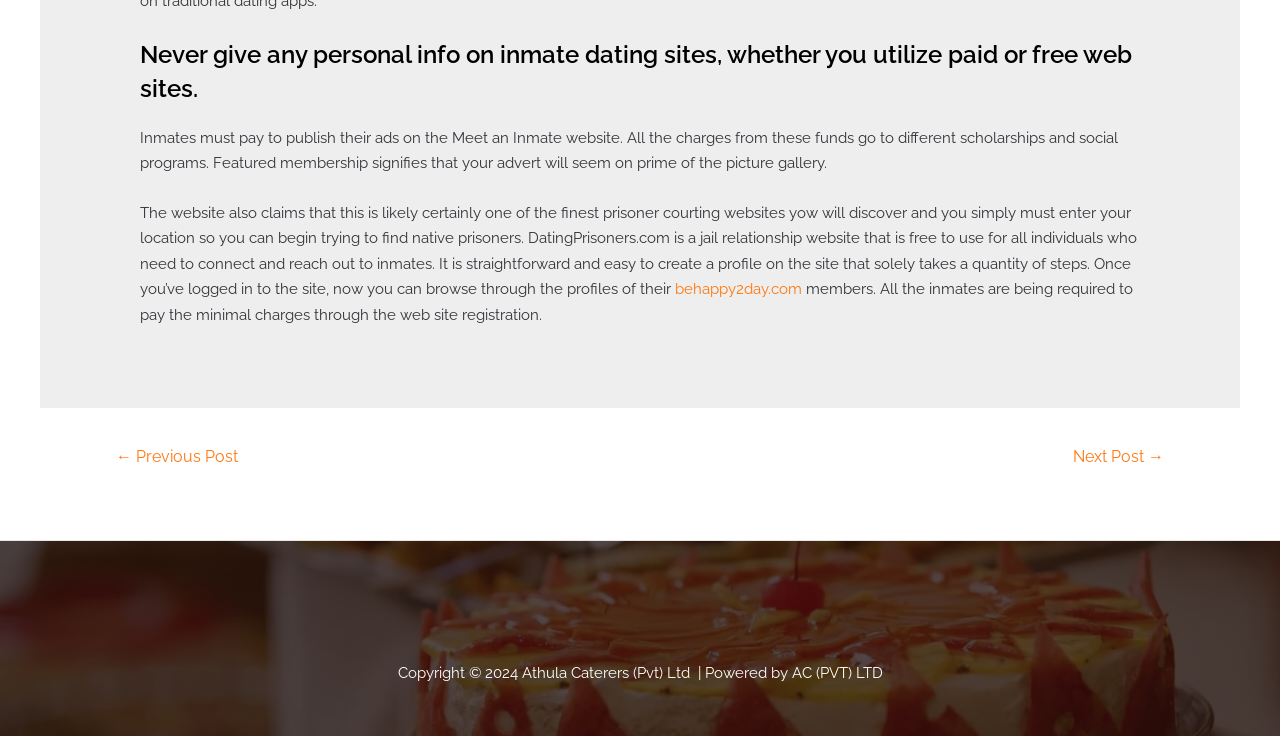Provide the bounding box coordinates of the HTML element described as: "Next Post →". The bounding box coordinates should be four float numbers between 0 and 1, i.e., [left, top, right, bottom].

[0.82, 0.598, 0.928, 0.649]